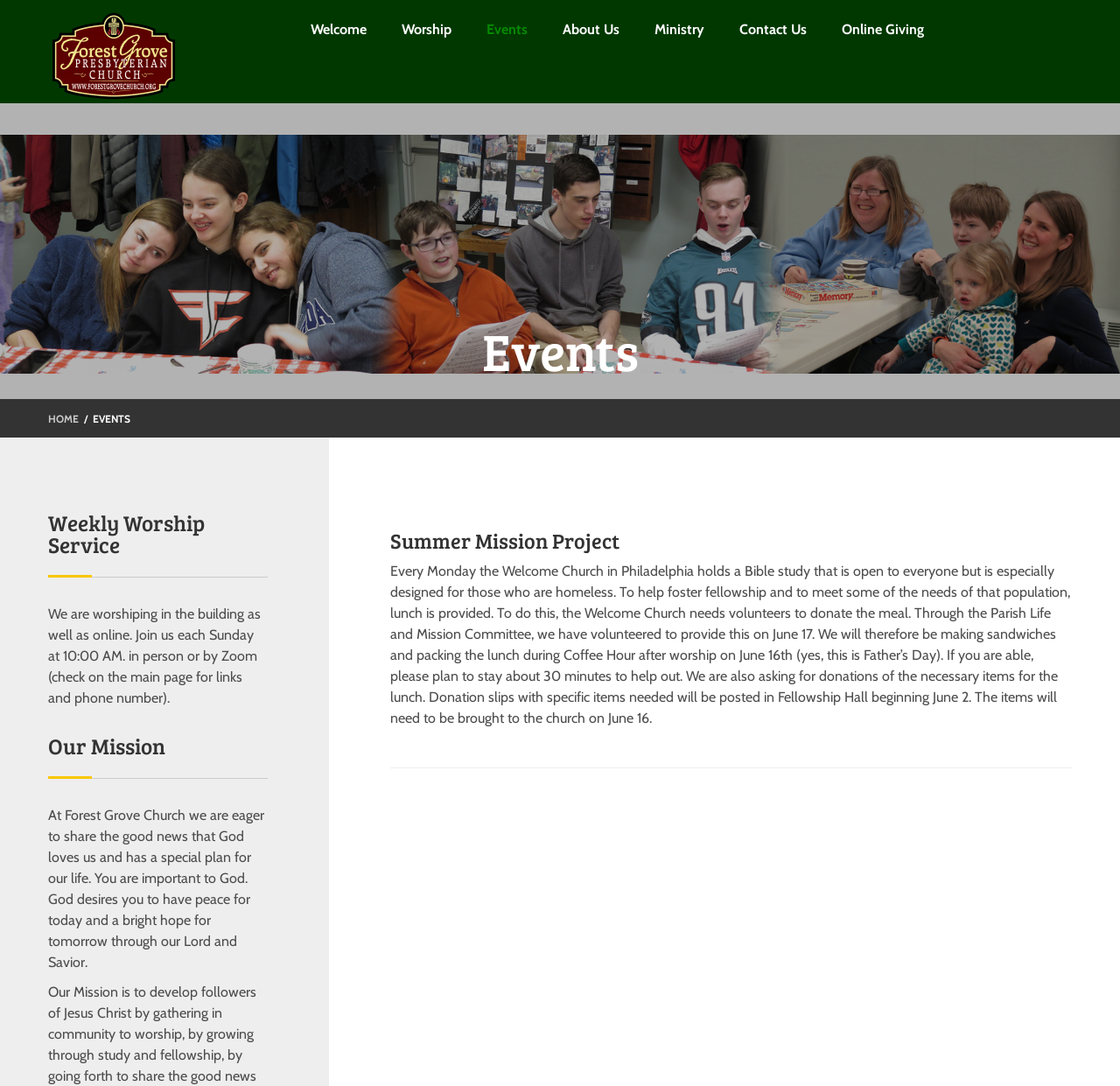How many links are in the top navigation menu?
Provide an in-depth answer to the question, covering all aspects.

The top navigation menu can be found at the top of the webpage, and it contains 7 link elements: 'Welcome', 'Worship', 'Events', 'About Us', 'Ministry', 'Contact Us', and 'Online Giving'.